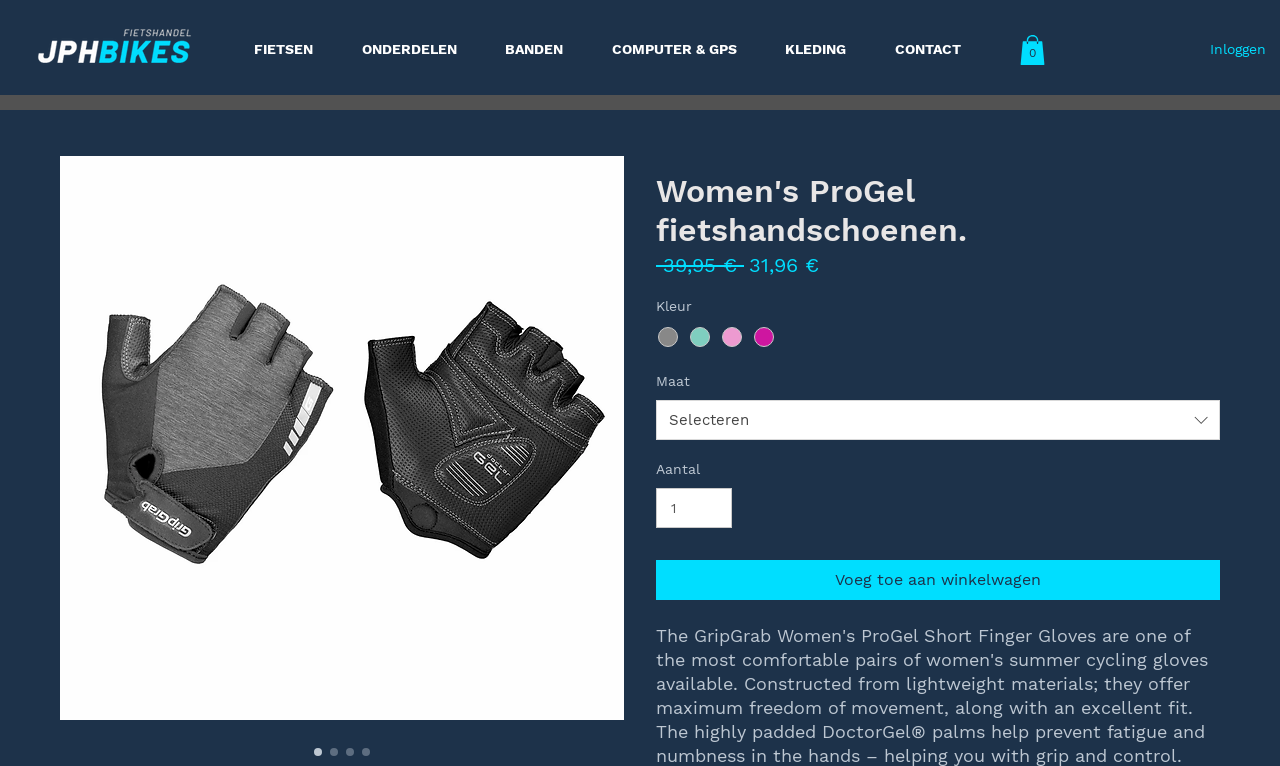Determine the bounding box coordinates of the region to click in order to accomplish the following instruction: "Click on the 'BANDEN' link". Provide the coordinates as four float numbers between 0 and 1, specifically [left, top, right, bottom].

[0.376, 0.0, 0.459, 0.129]